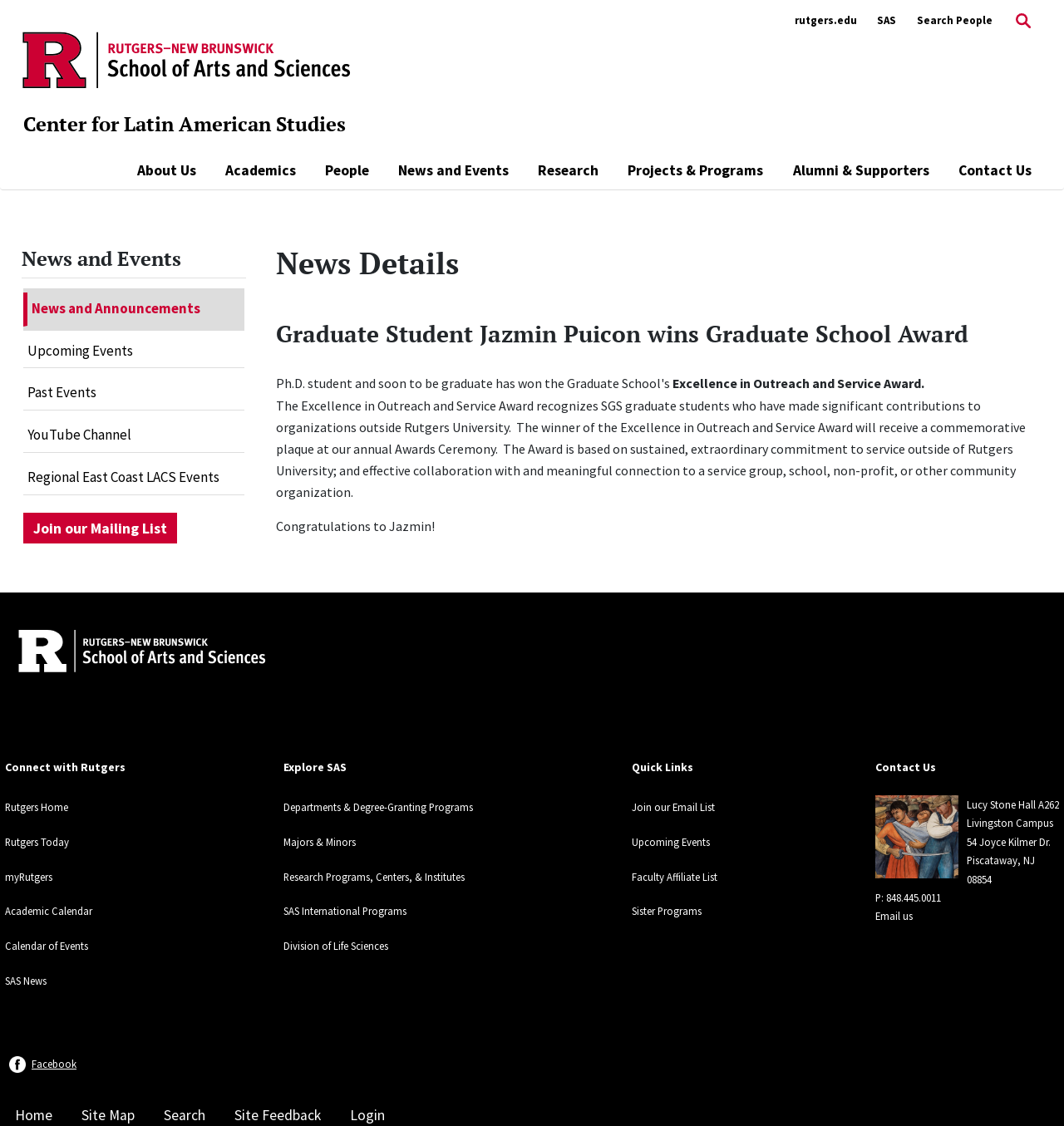Can you pinpoint the bounding box coordinates for the clickable element required for this instruction: "Contact the Center"? The coordinates should be four float numbers between 0 and 1, i.e., [left, top, right, bottom].

[0.901, 0.141, 0.969, 0.161]